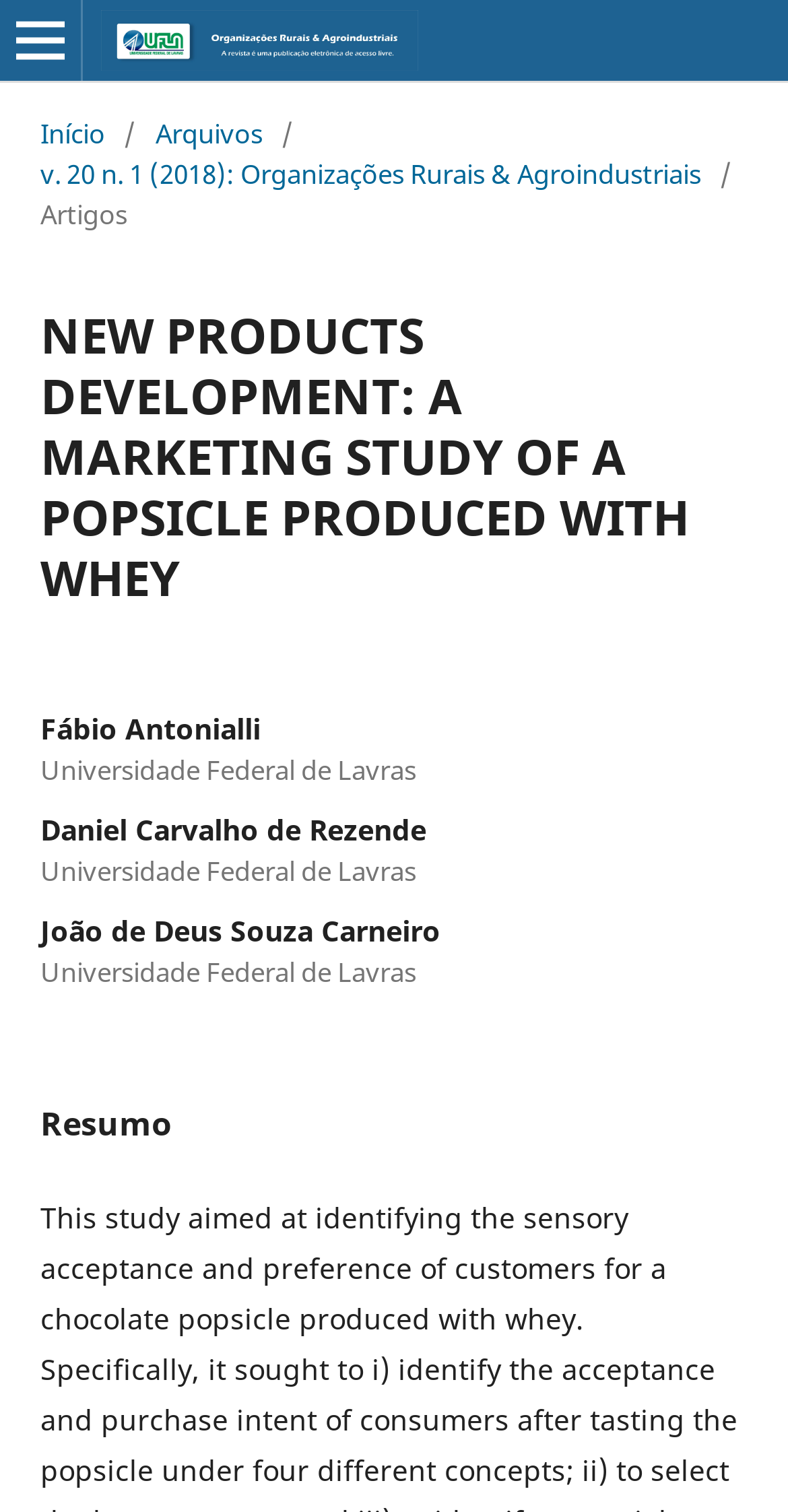Please give a concise answer to this question using a single word or phrase: 
What is the name of the university mentioned?

Universidade Federal de Lavras